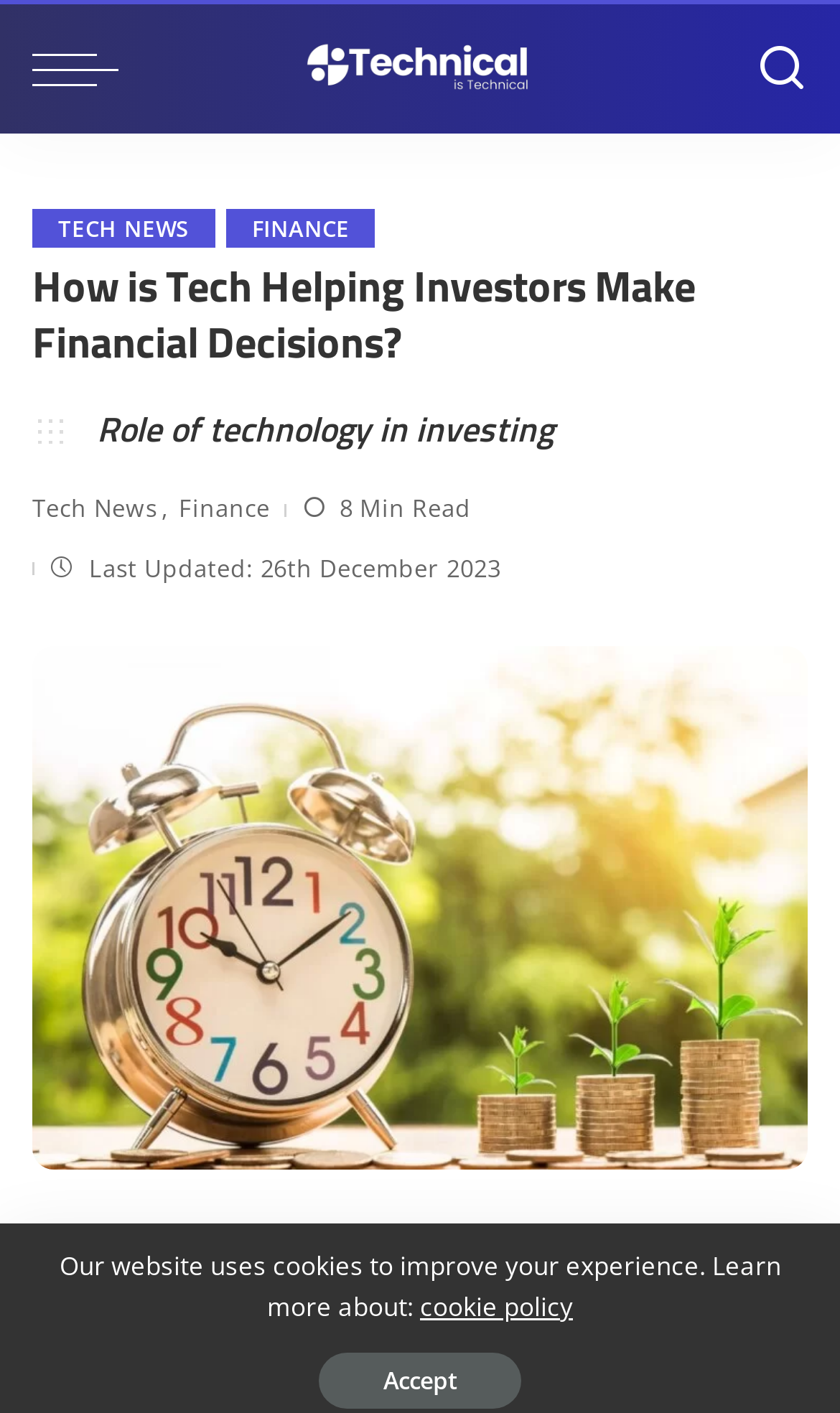Provide the bounding box coordinates for the UI element that is described as: "Accept".

[0.379, 0.957, 0.621, 0.997]